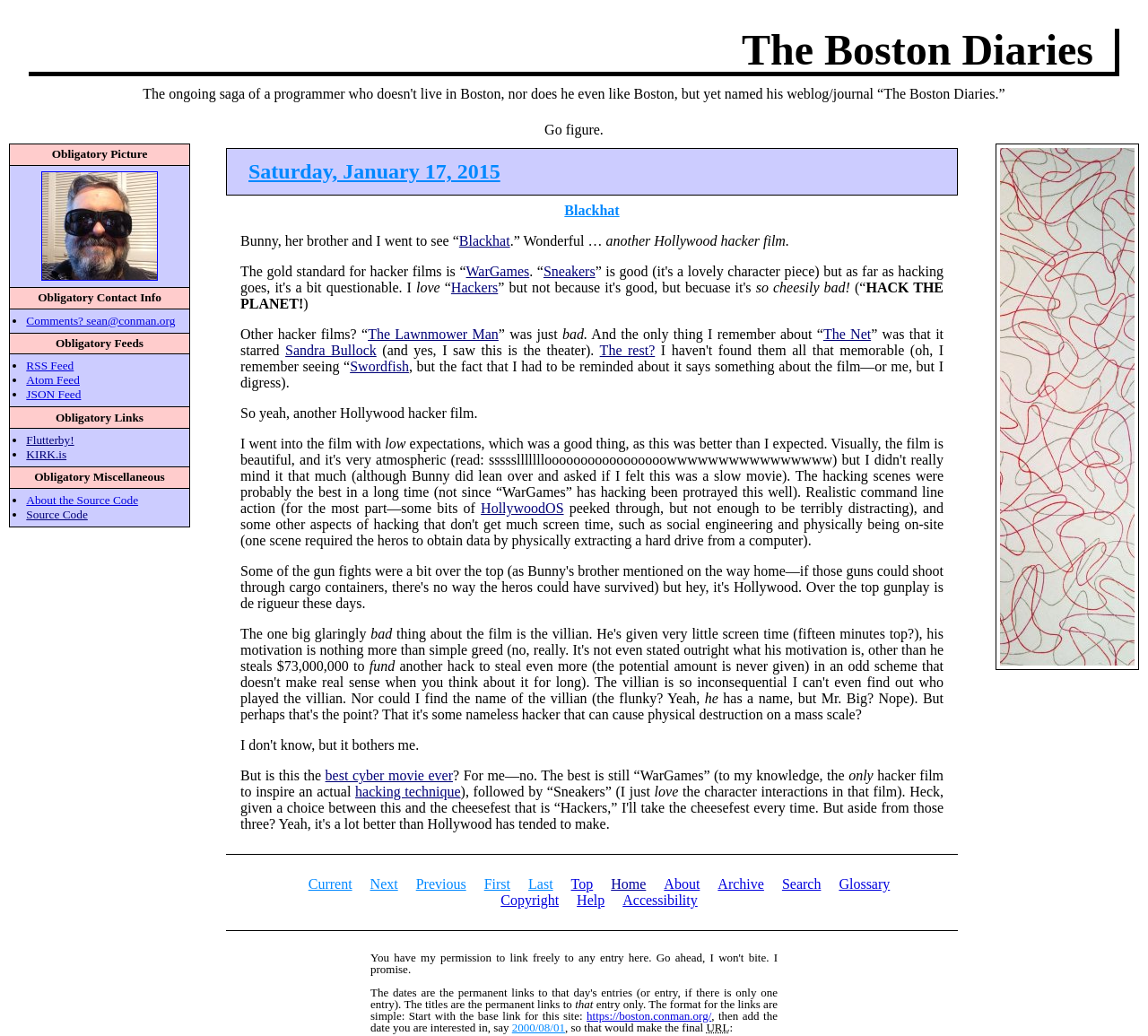Find the bounding box coordinates of the element you need to click on to perform this action: 'View the RSS Feed'. The coordinates should be represented by four float values between 0 and 1, in the format [left, top, right, bottom].

[0.023, 0.347, 0.064, 0.36]